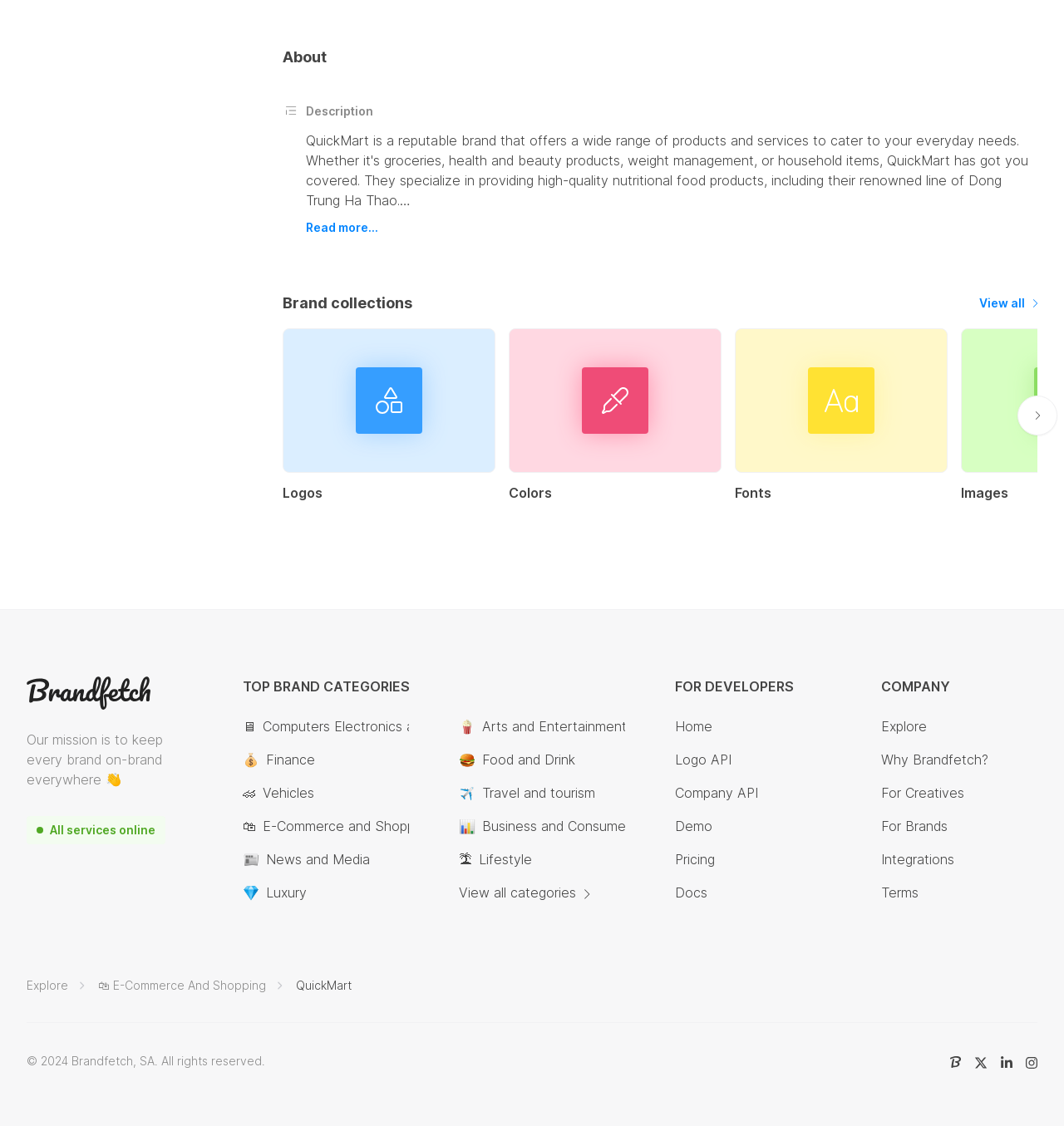Provide the bounding box for the UI element matching this description: "🛍 E-commerce and Shopping".

[0.092, 0.867, 0.25, 0.883]